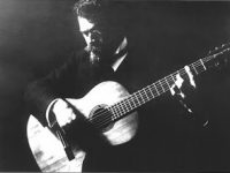Is the setting of the image brightly lit?
Can you provide a detailed and comprehensive answer to the question?

The caption describes the setting as 'dimly lit', which suggests that the image is not brightly lit. This dim lighting creates a dramatic effect and highlights the contours of the man's facial features and the guitar's body.